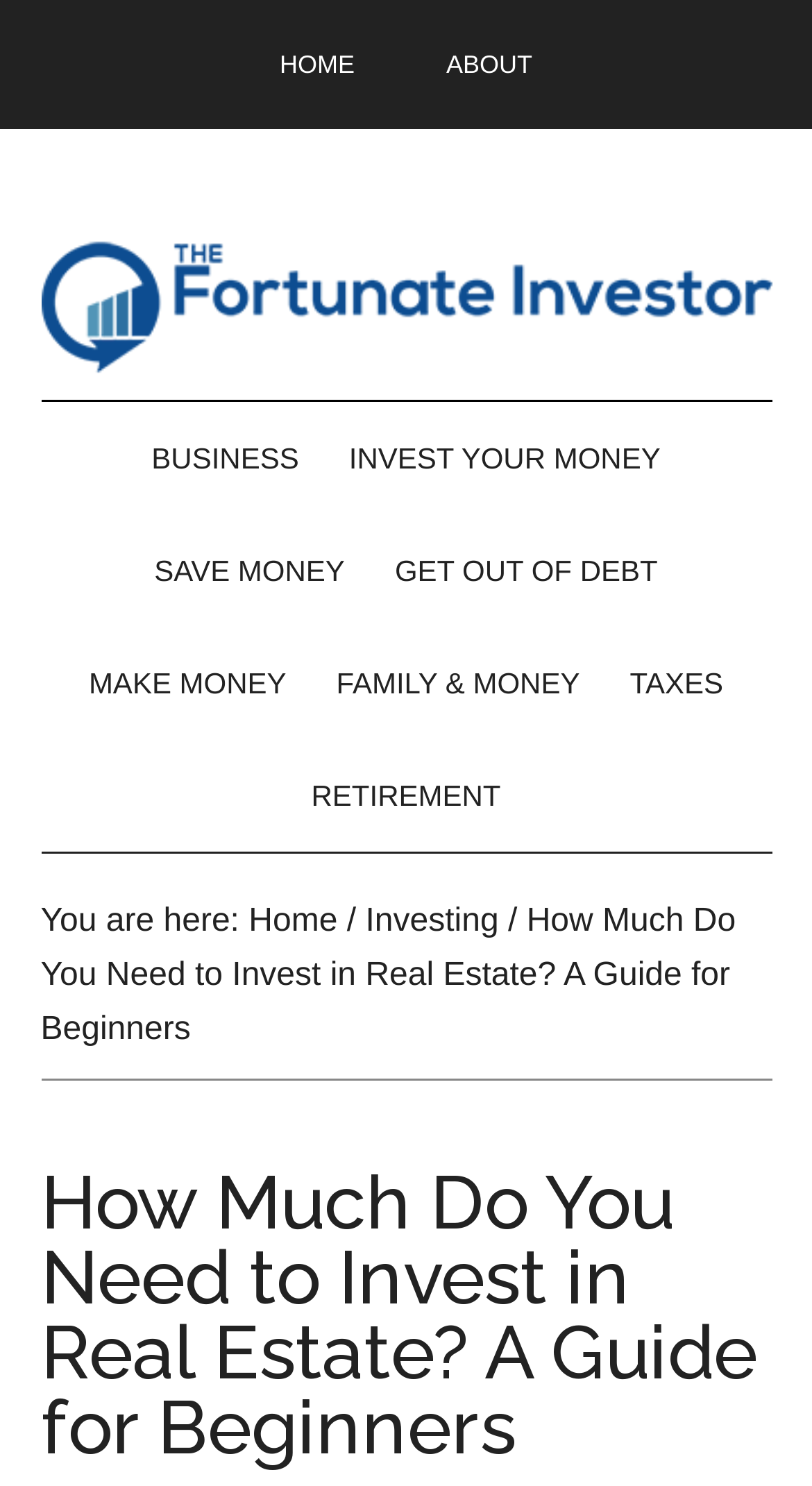Find and indicate the bounding box coordinates of the region you should select to follow the given instruction: "go to business page".

[0.161, 0.27, 0.394, 0.346]